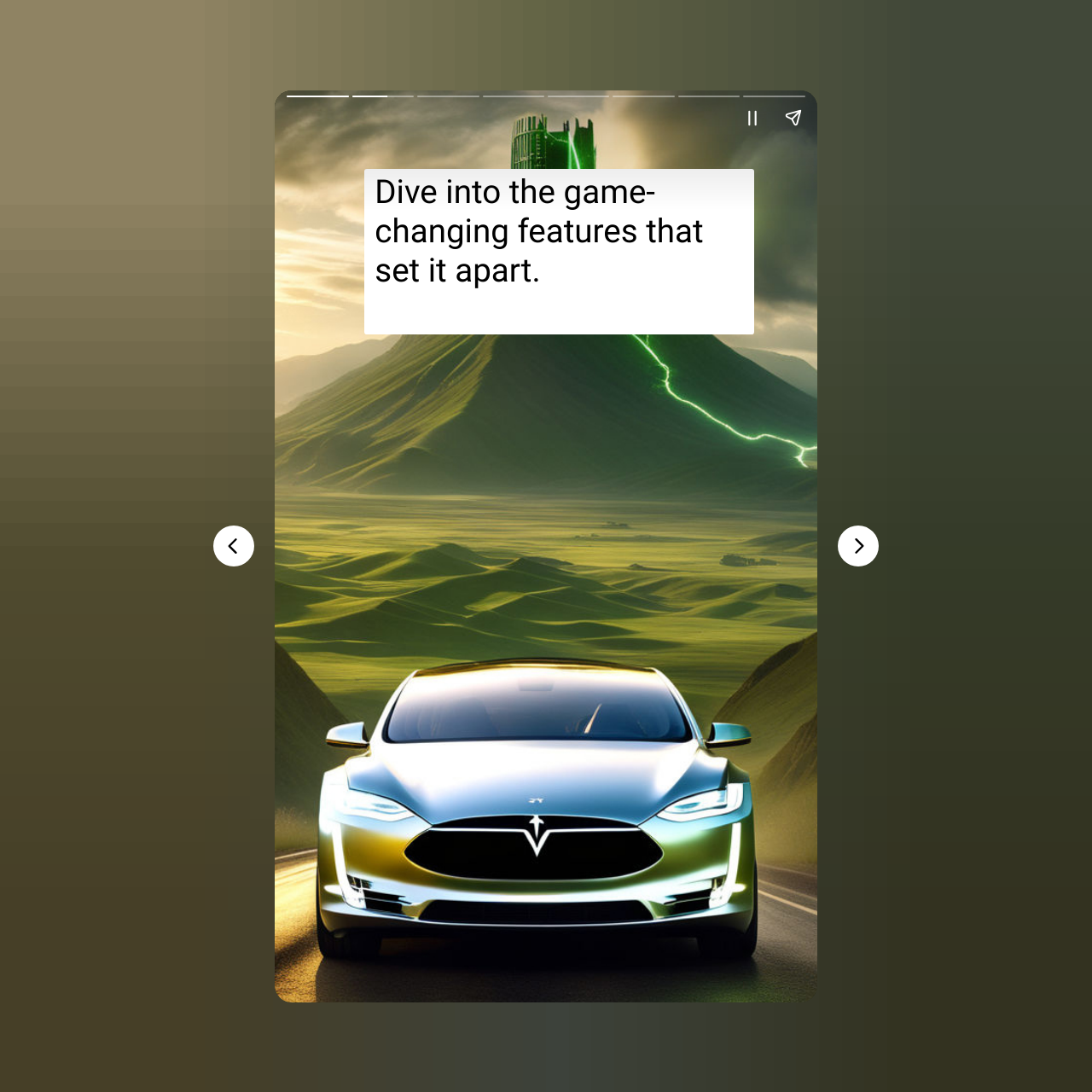Provide a brief response to the question below using one word or phrase:
What is the purpose of the 'Pause story' button?

To pause the story